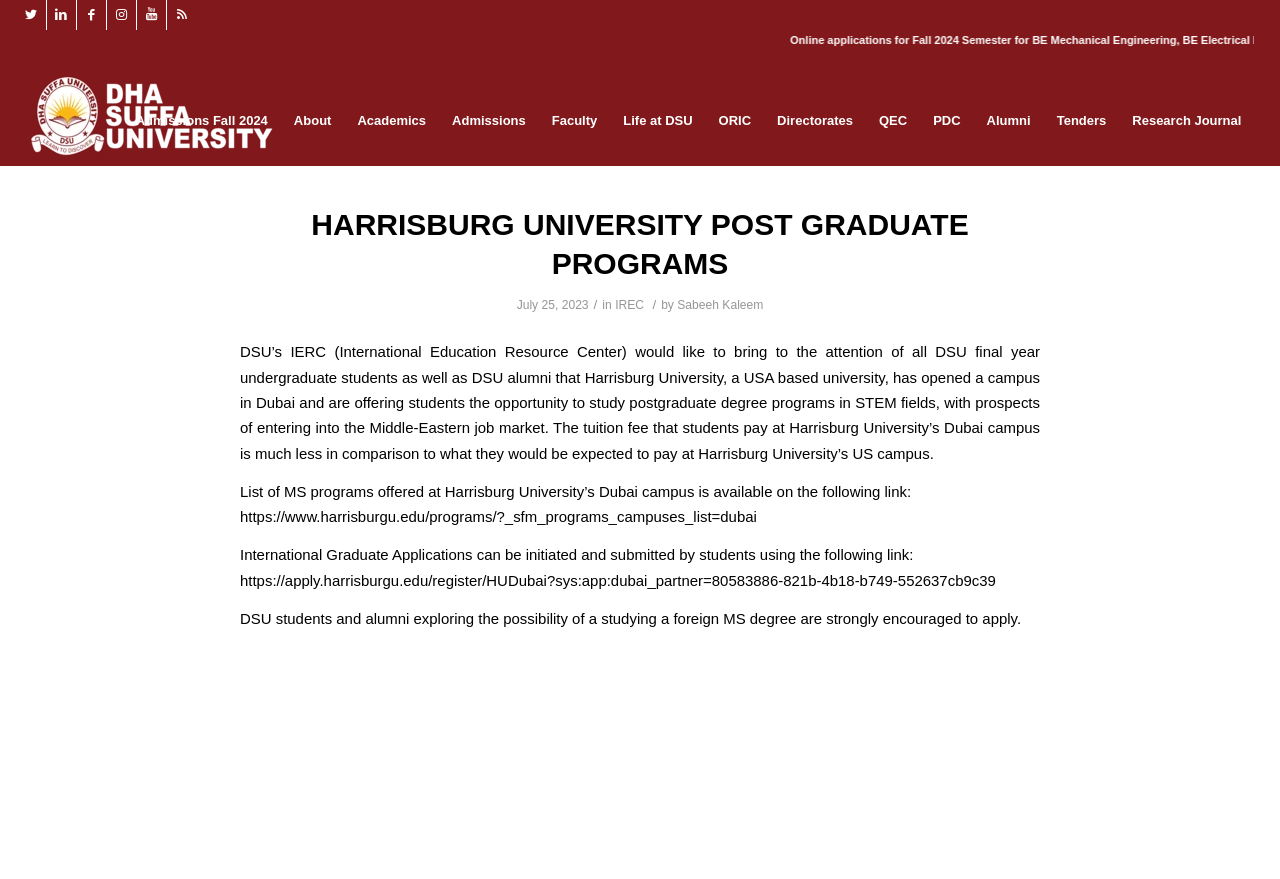Answer the following query with a single word or phrase:
What is the name of the university offering postgraduate programs?

Harrisburg University